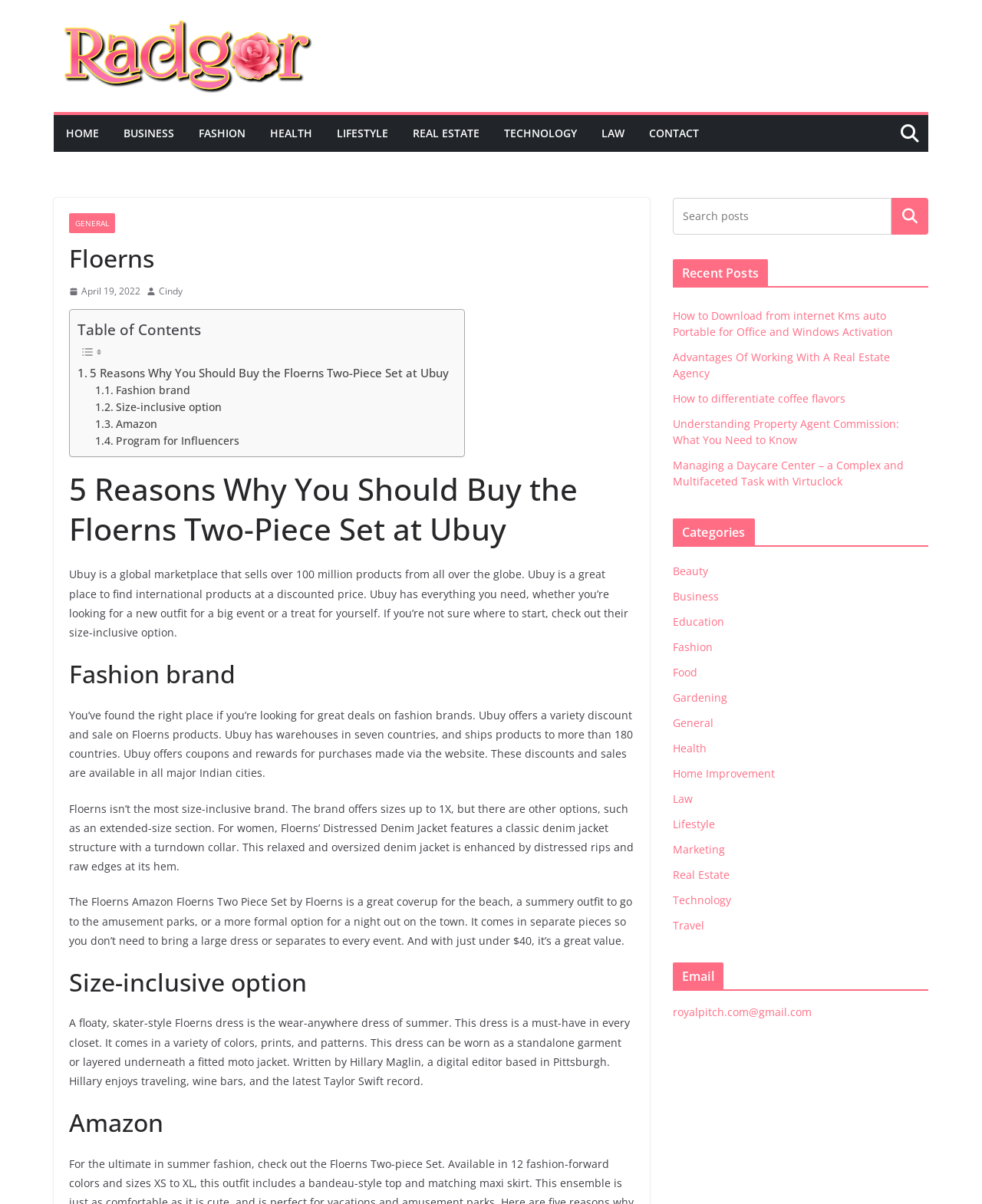Determine the bounding box coordinates of the region that needs to be clicked to achieve the task: "Click on the 'HOME' link".

[0.067, 0.102, 0.101, 0.12]